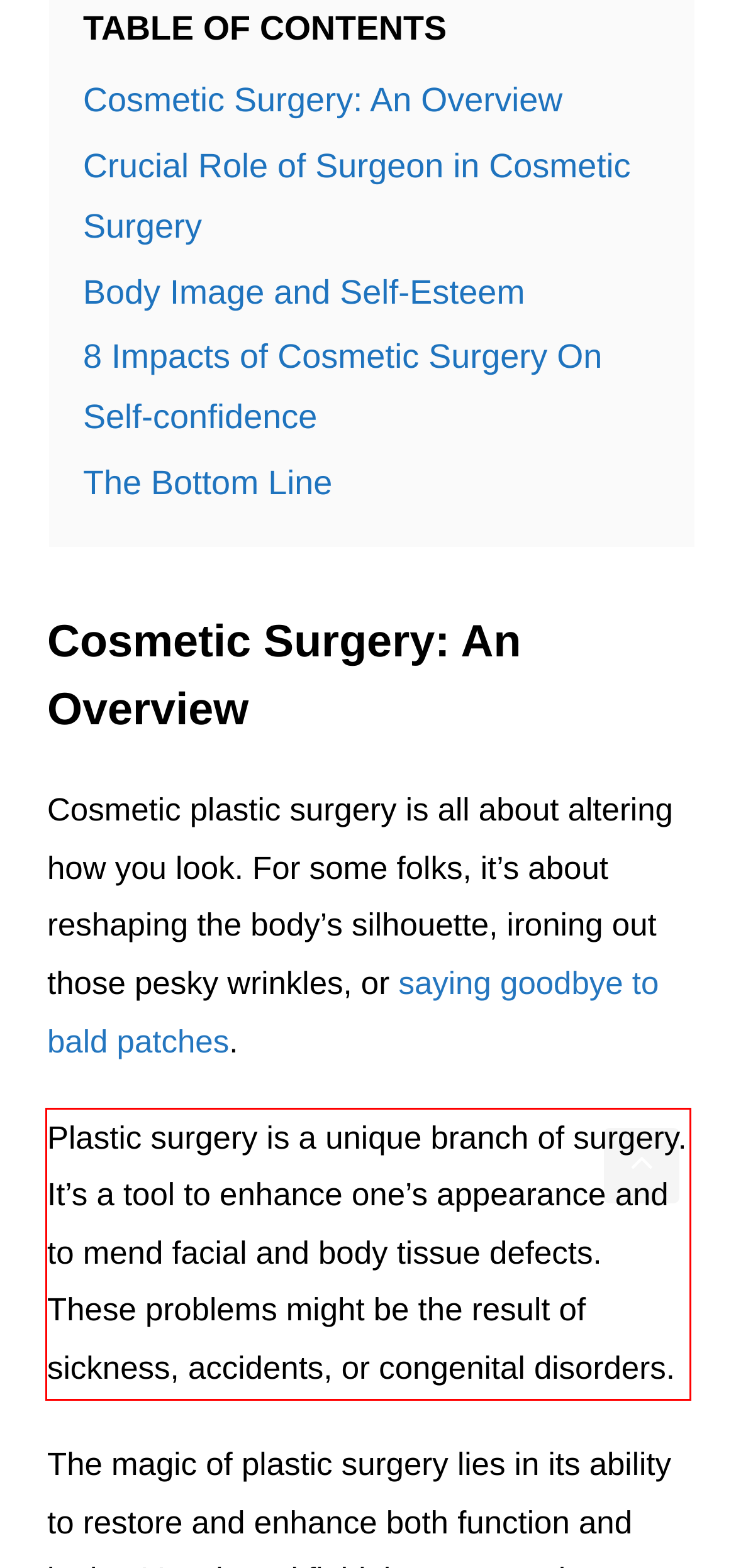Given the screenshot of the webpage, identify the red bounding box, and recognize the text content inside that red bounding box.

Plastic surgery is a unique branch of surgery. It’s a tool to enhance one’s appearance and to mend facial and body tissue defects. These problems might be the result of sickness, accidents, or congenital disorders.